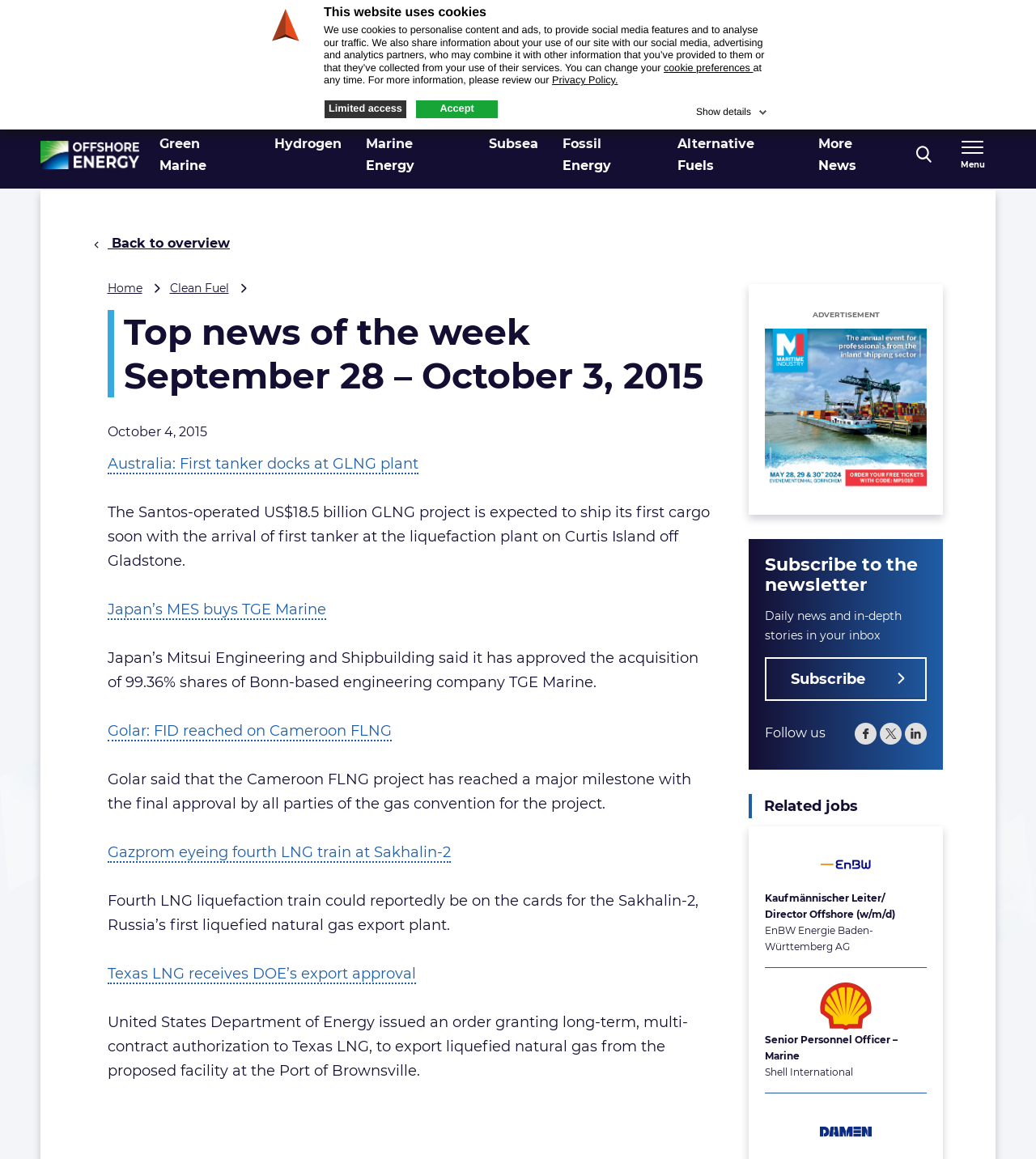How many navigation links are there?
Answer the question using a single word or phrase, according to the image.

7